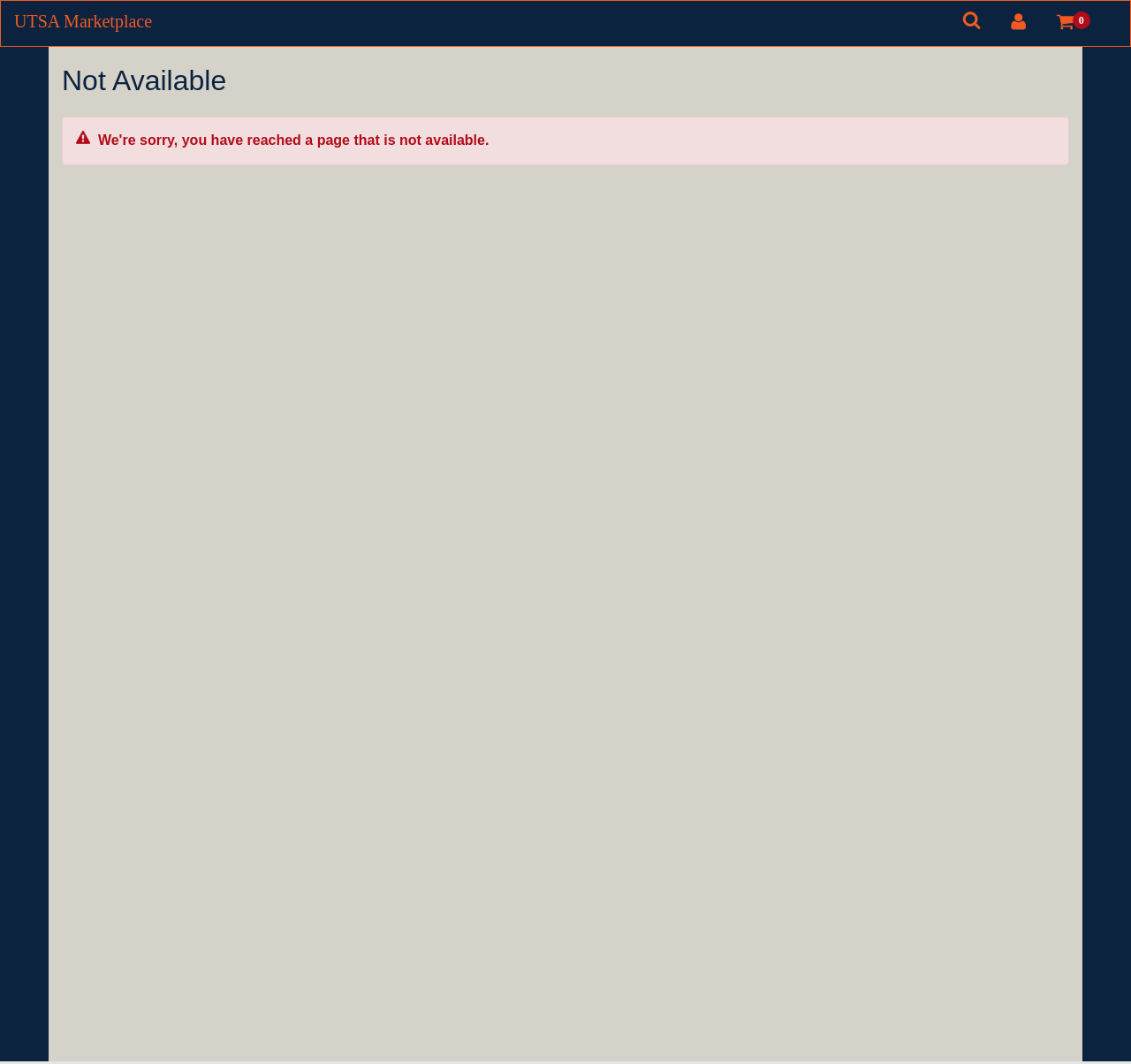Using the information from the screenshot, answer the following question thoroughly:
Is the search function available?

I saw a form labeled 'Search' with a textbox and a button, which suggests that the search function is available on this webpage.